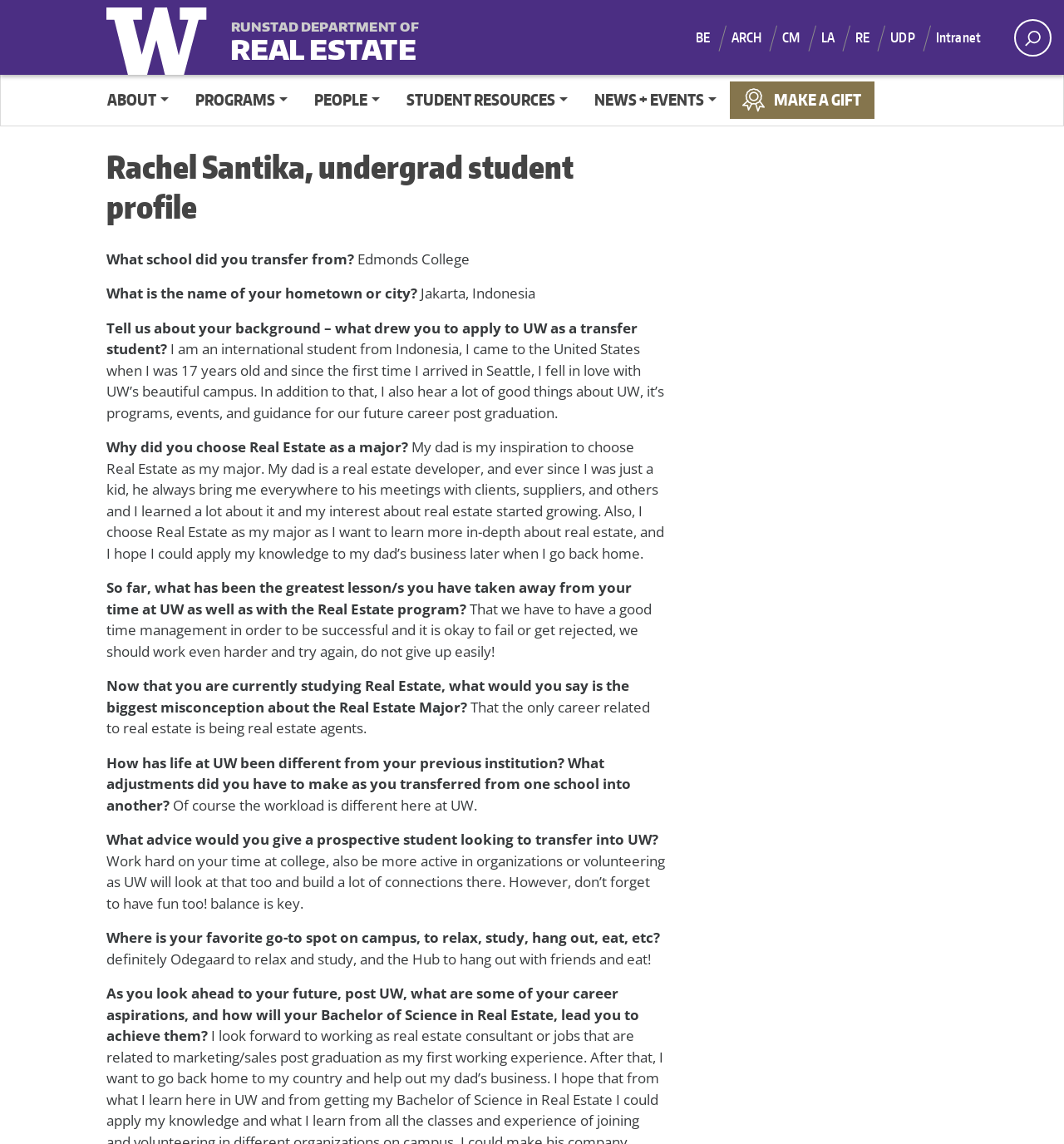Please identify the bounding box coordinates of the clickable element to fulfill the following instruction: "Open the search area". The coordinates should be four float numbers between 0 and 1, i.e., [left, top, right, bottom].

[0.953, 0.016, 0.988, 0.049]